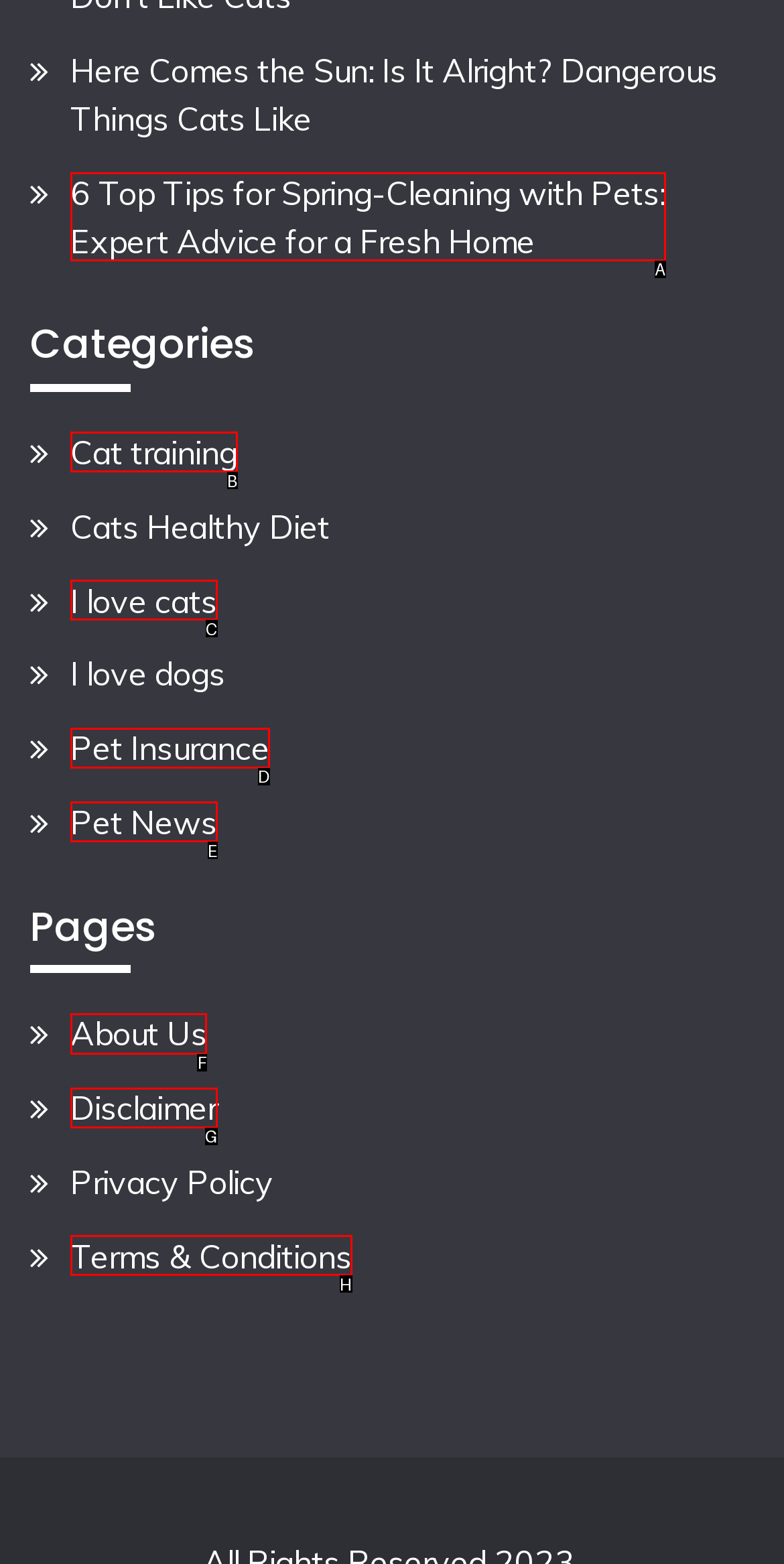Select the appropriate HTML element to click for the following task: visit the about us page
Answer with the letter of the selected option from the given choices directly.

F